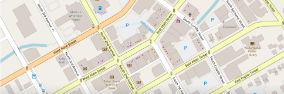Construct a detailed narrative about the image.

The image displays a detailed map highlighting streets and landmarks in Walla Walla, Washington. It appears to be part of a layout for directions or local office locations. Notably, the map is likely associated with the Walla Walla office of Congresswoman Cathy McMorris Rodgers, as referenced in accompanying text. This visual aids constituents in navigating the area, possibly in relation to local services or congressional activities. Key streets and nearby facilities are marked, providing a practical reference for visitors.